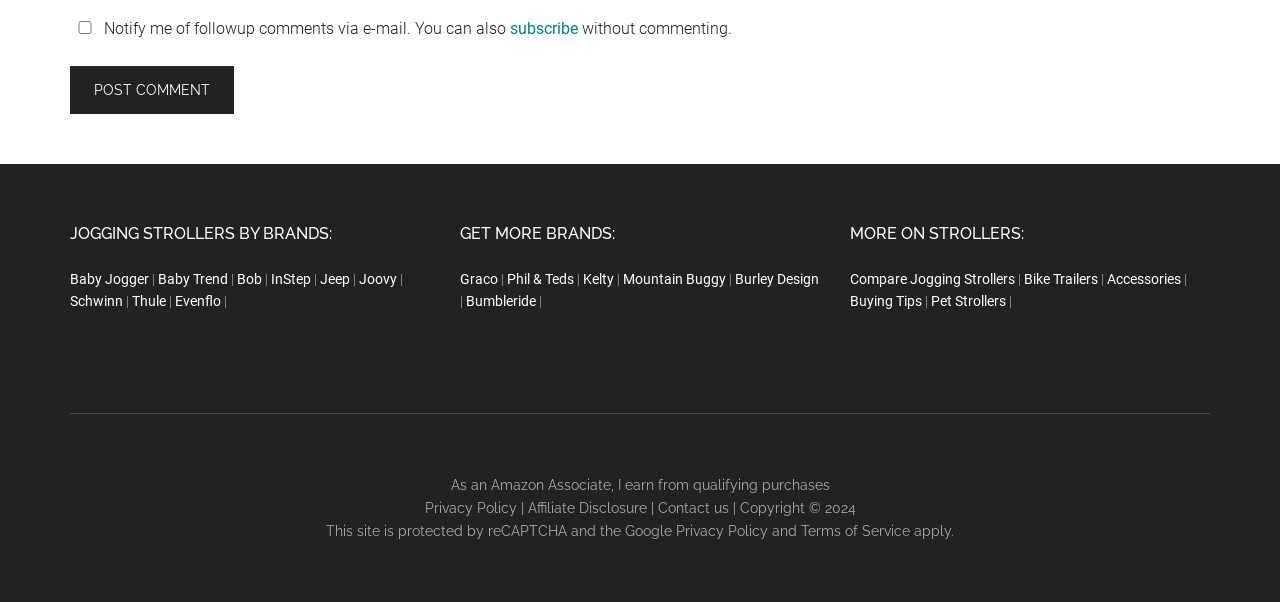Provide a short answer using a single word or phrase for the following question: 
How many links are there in the footer section?

5